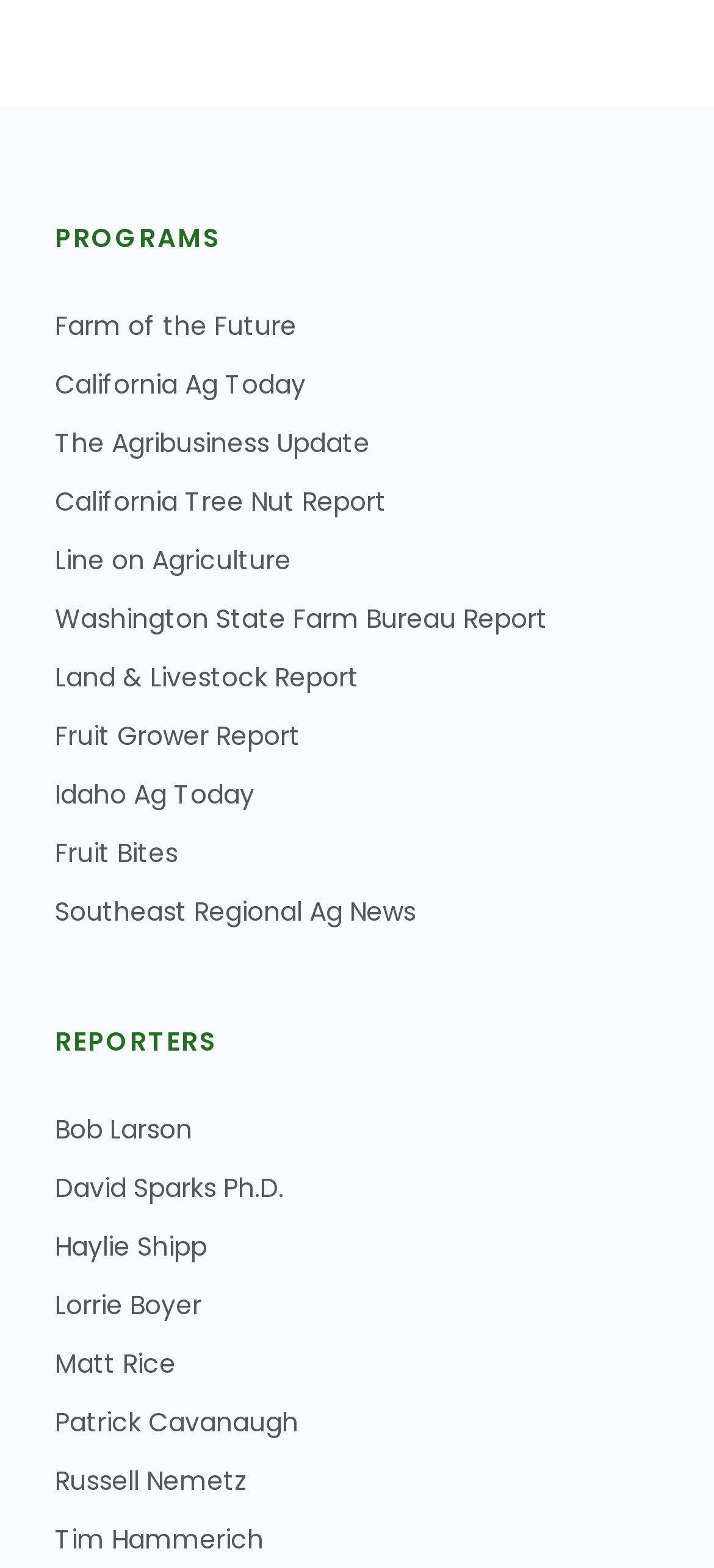How many reporters are listed on this webpage?
Using the image, respond with a single word or phrase.

11